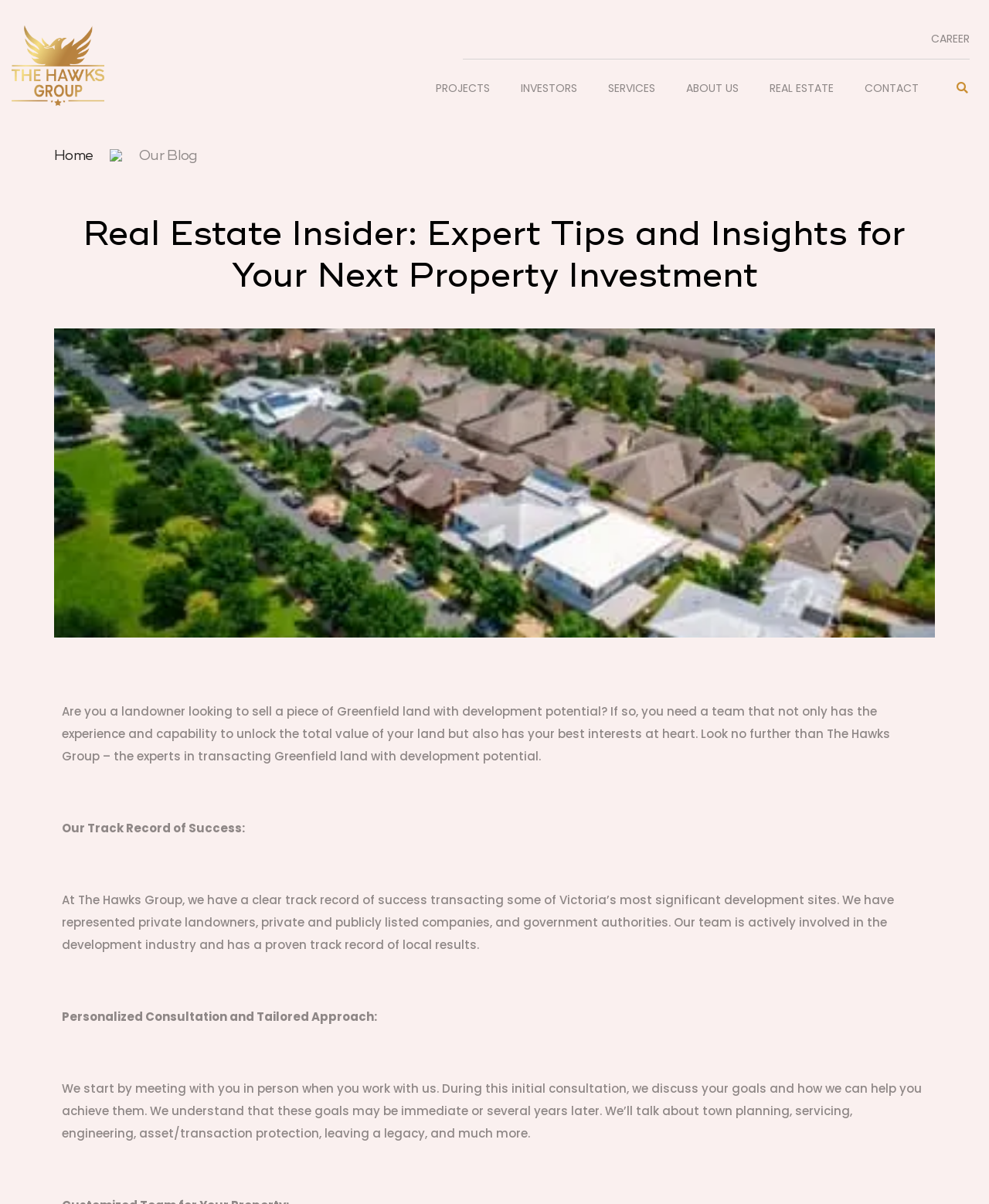Articulate a detailed summary of the webpage's content and design.

This webpage is about The Hawks Group, a real estate company that specializes in transacting Greenfield land with development potential. At the top left corner, there is a logo of The Hawks Group, accompanied by a navigation menu that includes links to CAREER, PROJECTS, INVESTORS, SERVICES, ABOUT US, REAL ESTATE, and CONTACT. On the top right corner, there is a search bar with a search button.

Below the navigation menu, there are two links, "Home" and "Our Blog", with a small image next to the "Home" link. The main header of the webpage reads "Real Estate Insider: Expert Tips and Insights for Your Next Property Investment". 

A large background image spans across the entire width of the webpage, taking up about half of the screen. Below the image, there is a section that describes the company's expertise in transacting Greenfield land with development potential. The text explains that the company has the experience and capability to unlock the total value of the land and has the best interests of the landowner at heart.

Further down, there are three sections that highlight the company's track record of success, personalized consultation, and tailored approach. The first section, "Our Track Record of Success:", describes the company's experience in transacting significant development sites in Victoria. The second section, "Personalized Consultation and Tailored Approach:", explains the company's approach to working with clients, including meeting with them in person to discuss their goals and how to achieve them.